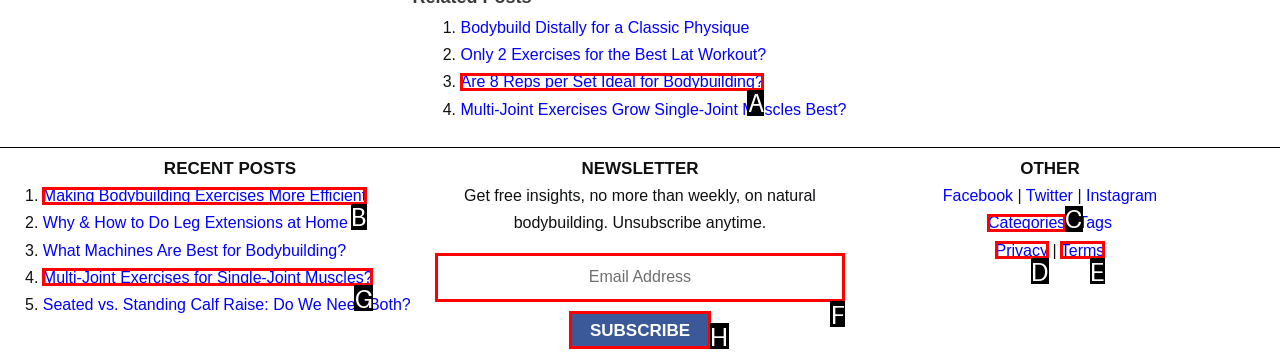Determine which element should be clicked for this task: Enter email address
Answer with the letter of the selected option.

F